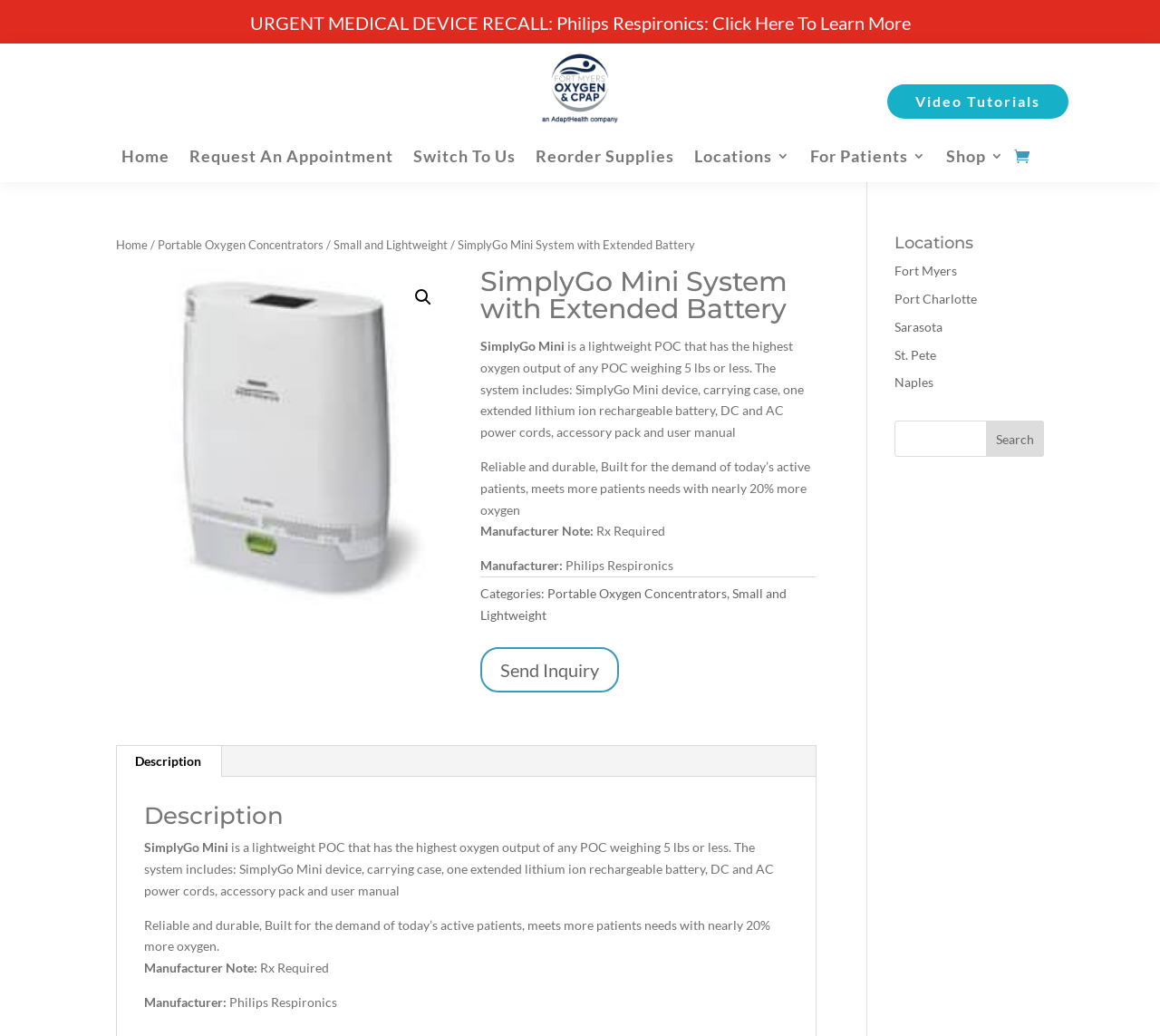Locate the bounding box coordinates of the element I should click to achieve the following instruction: "Watch video tutorials".

[0.765, 0.082, 0.921, 0.114]